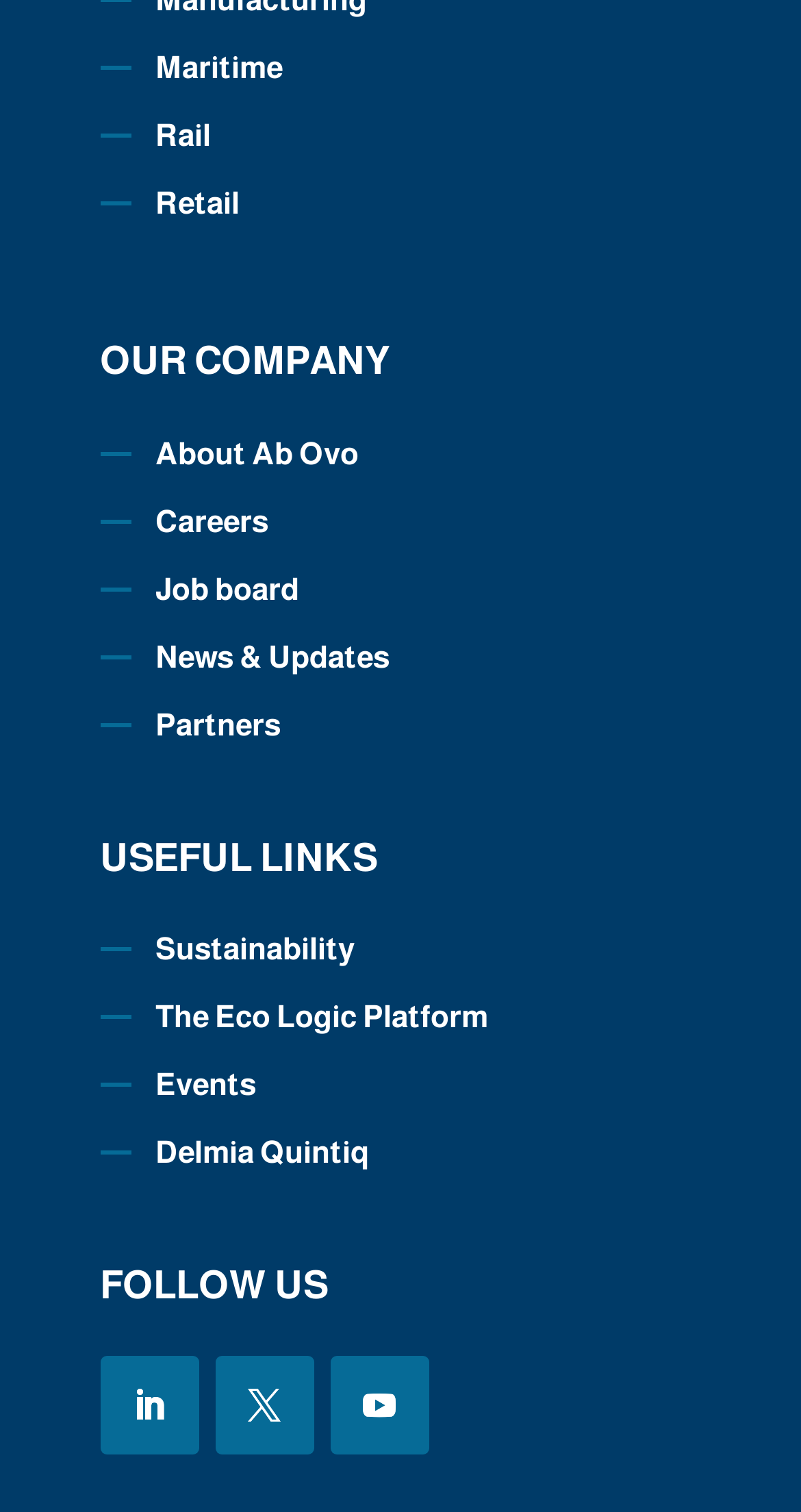What is the last section on the webpage?
Please give a detailed answer to the question using the information shown in the image.

By examining the webpage structure, I can see that the last section is 'FOLLOW US' which contains links to social media platforms.